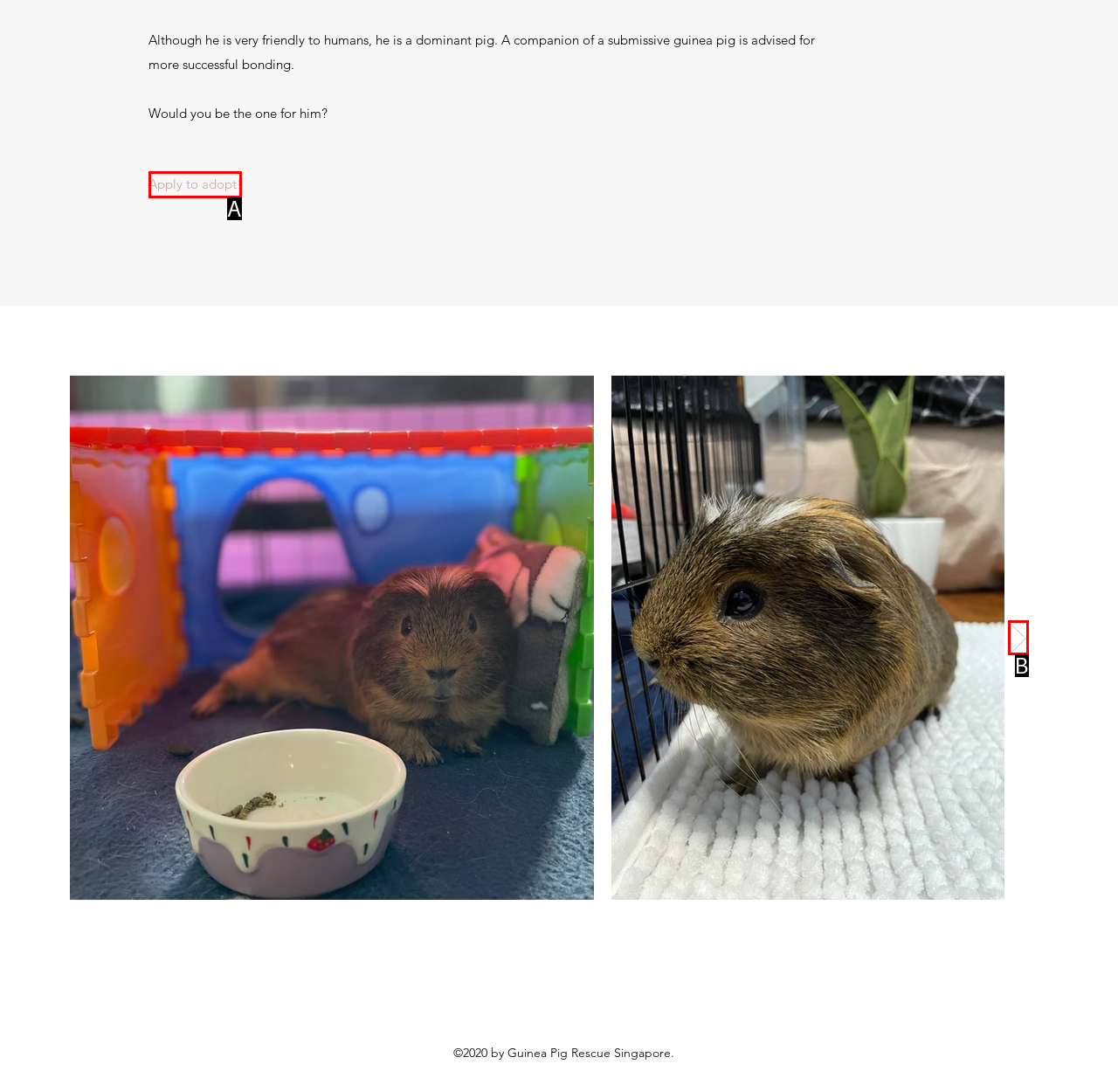Match the option to the description: aria-label="Next Item"
State the letter of the correct option from the available choices.

B